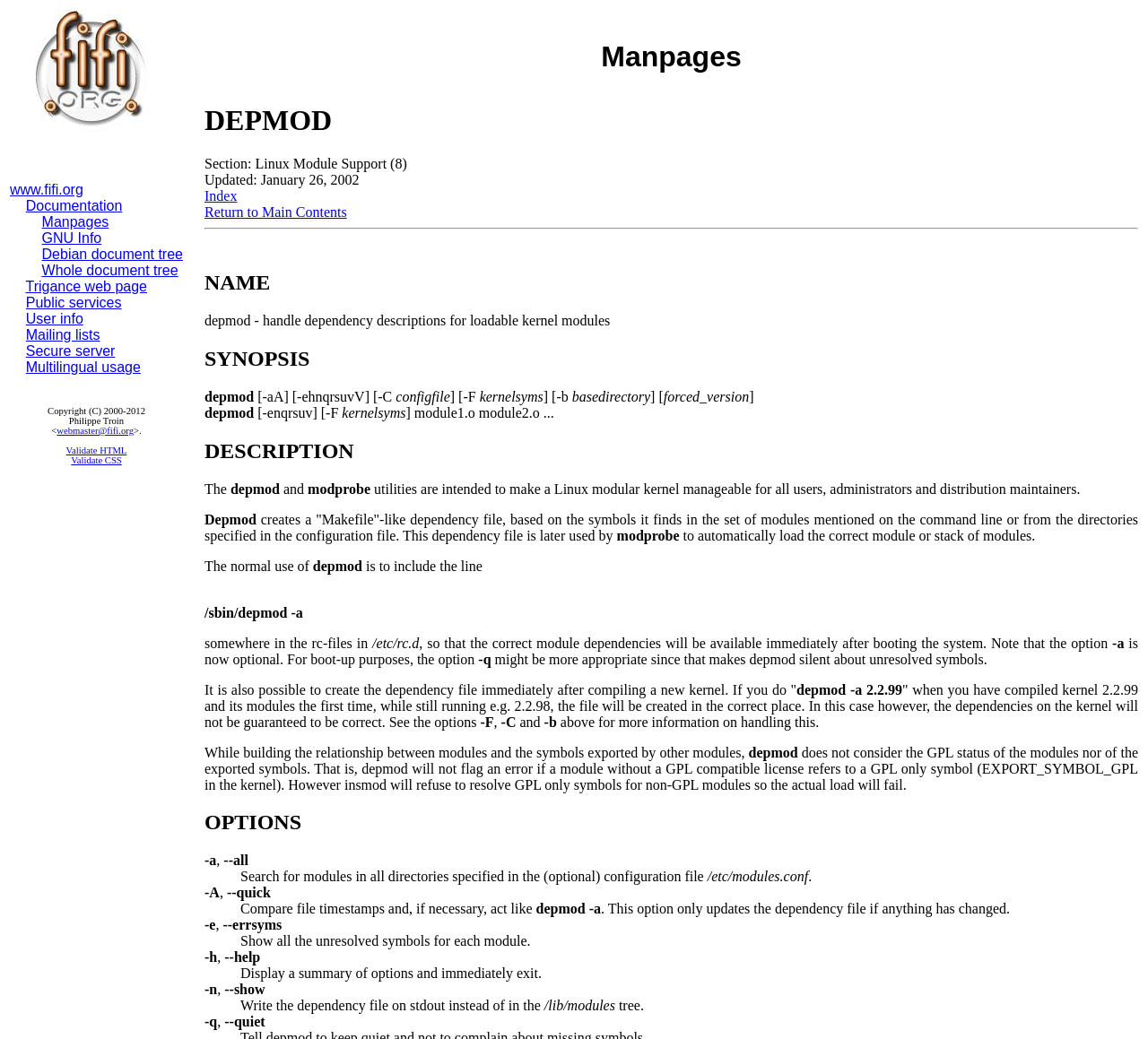What is the utility used to automatically load the correct module or stack of modules?
Using the image as a reference, give a one-word or short phrase answer.

modprobe